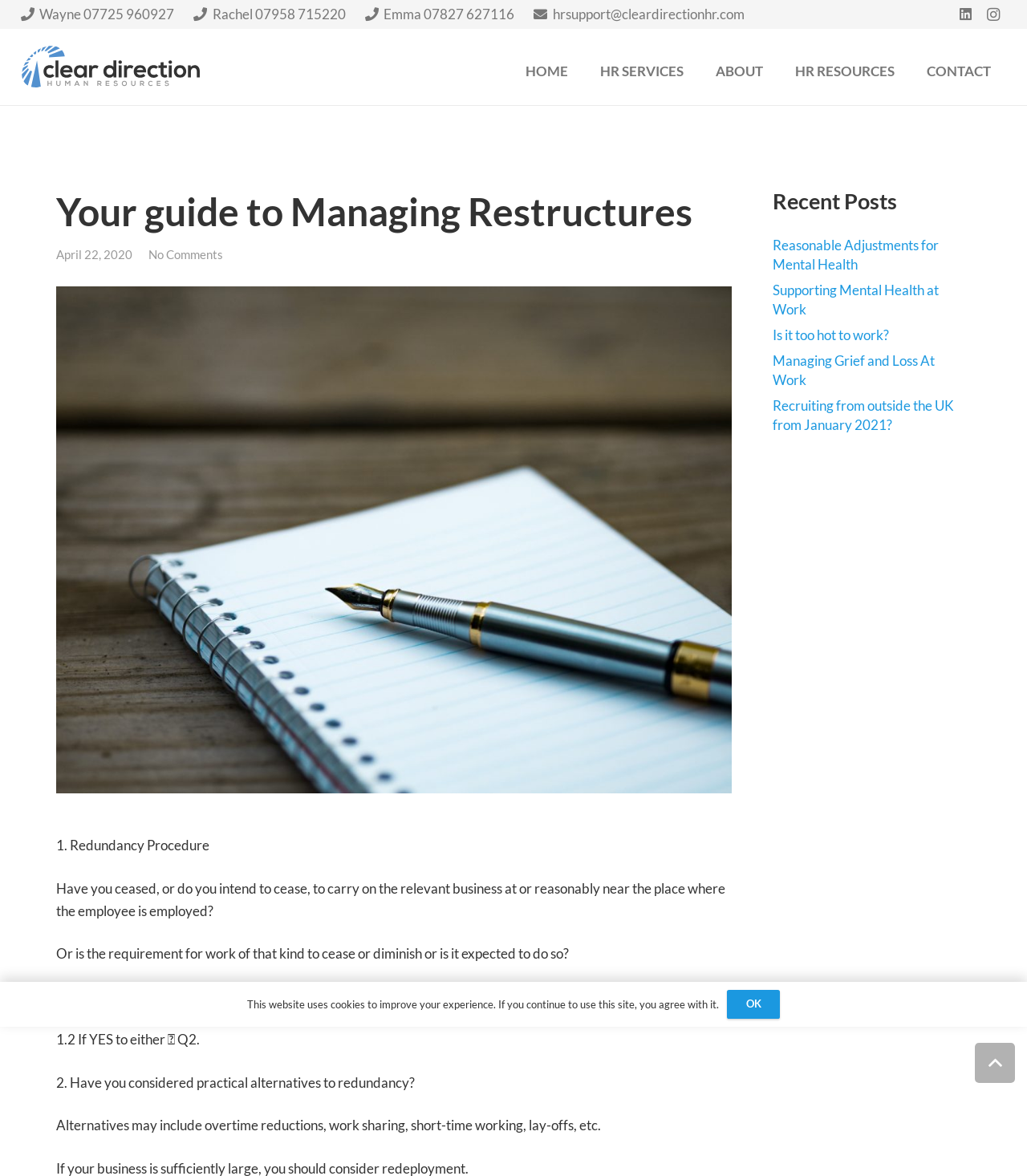Identify the bounding box coordinates of the area you need to click to perform the following instruction: "Read about Redundancy Procedure".

[0.055, 0.712, 0.204, 0.726]